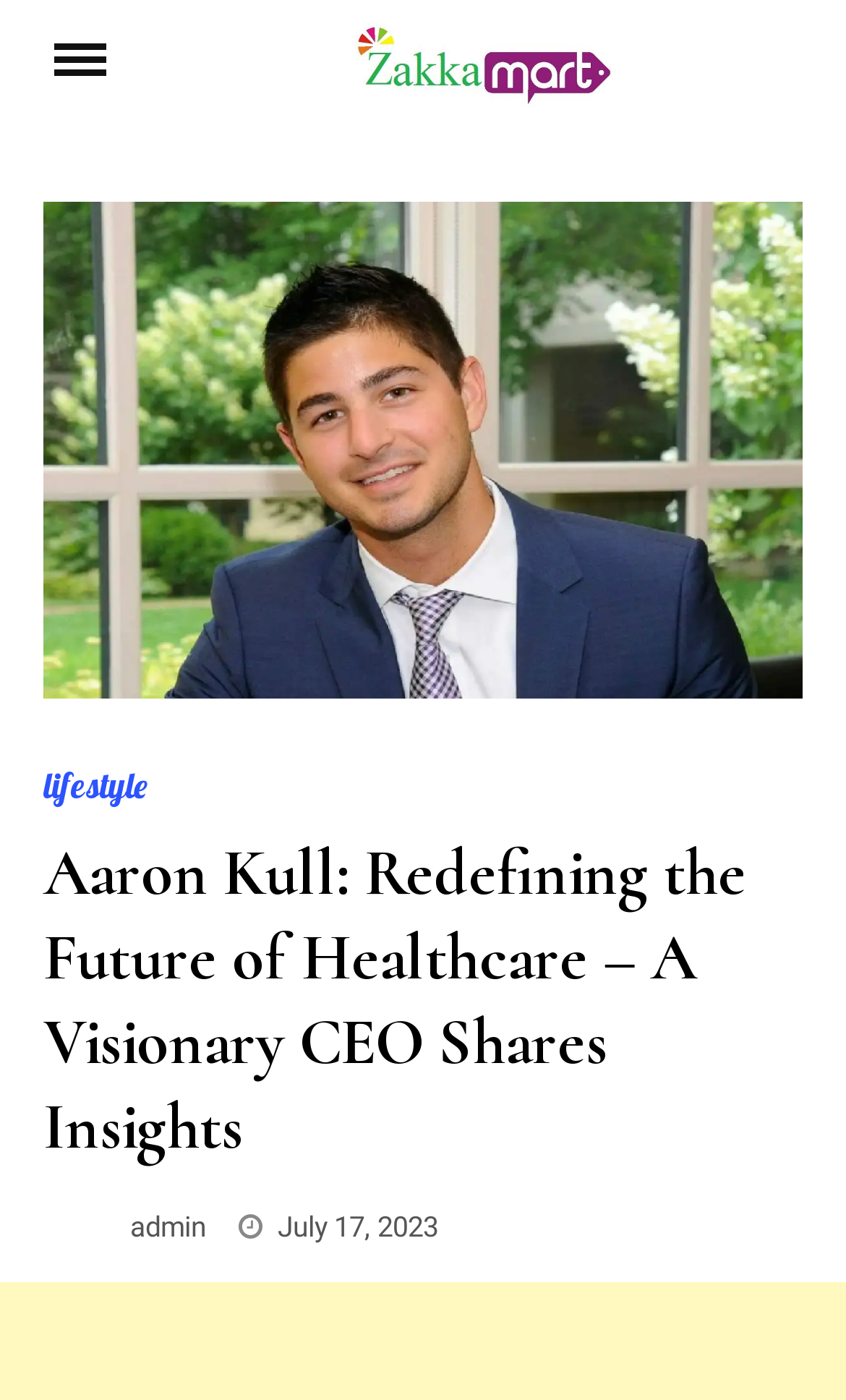Using the details from the image, please elaborate on the following question: How many links are there in the primary menu?

The primary menu is controlled by the button with the text 'Menu'. Since there is only one link 'Fashion and Lifestyle Blog' under the primary menu, the answer is 1.